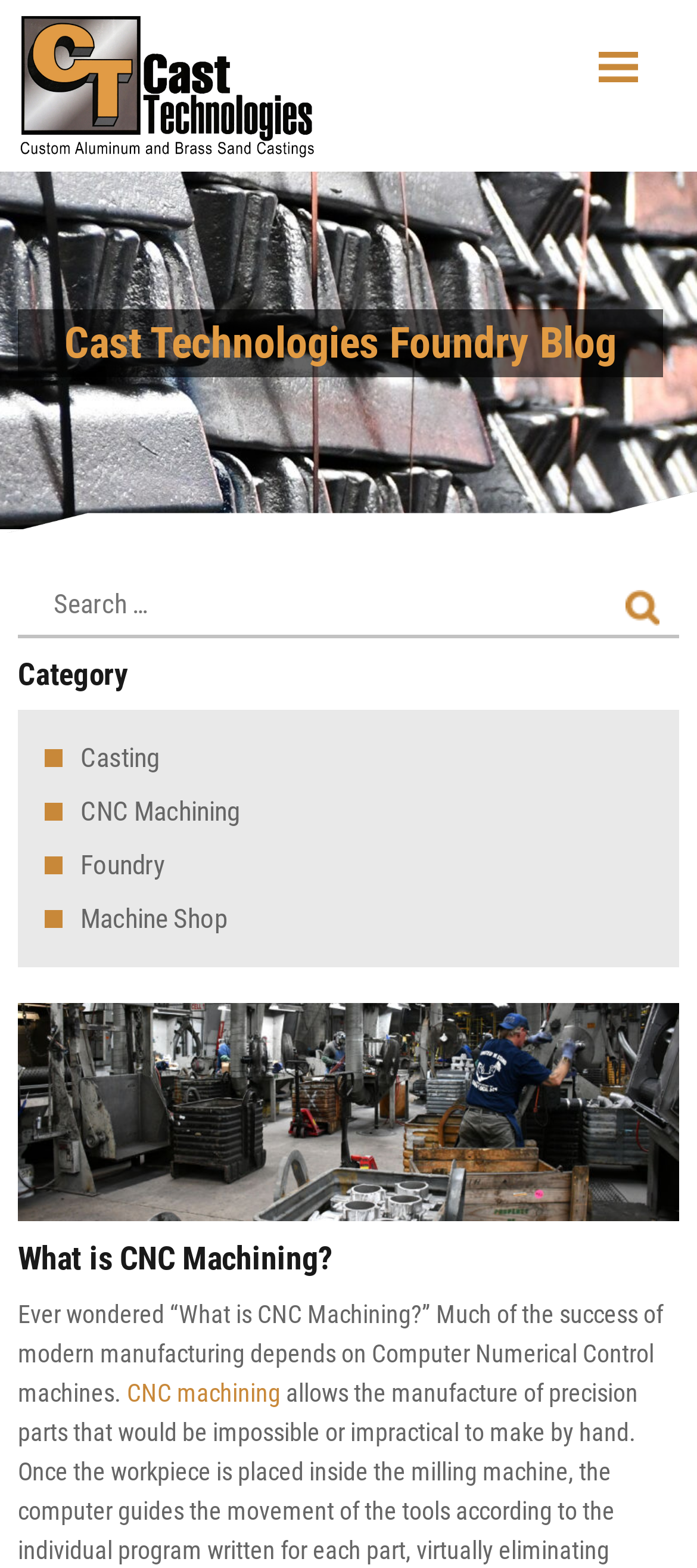Analyze the image and answer the question with as much detail as possible: 
What is the purpose of the search bar?

The search bar is located near the top of the webpage, and it has a textbox with a label 'Search for:' and a button, indicating that it is meant to be used to search for content on the webpage.